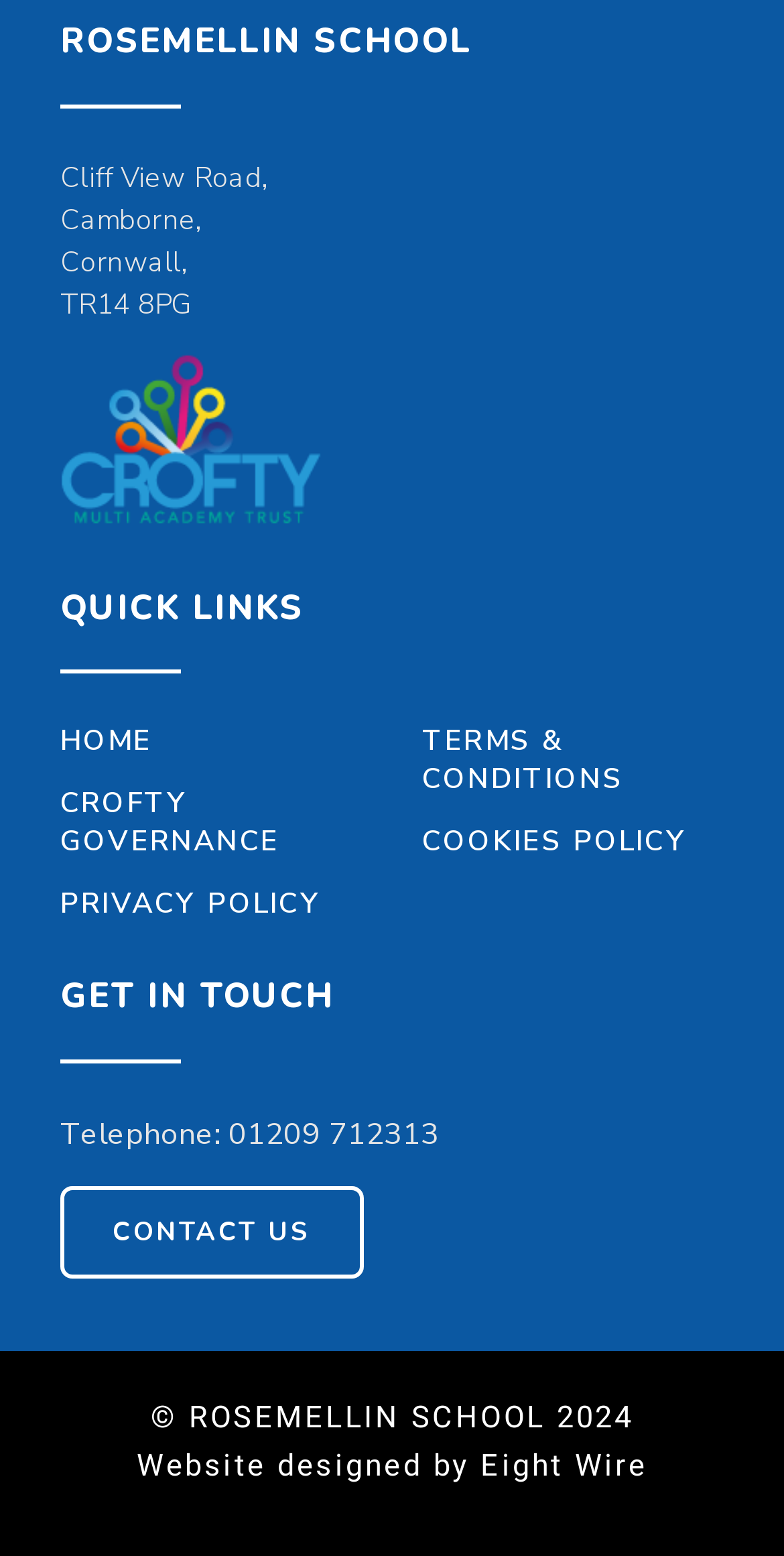Given the description "engineering curriculum", determine the bounding box of the corresponding UI element.

None